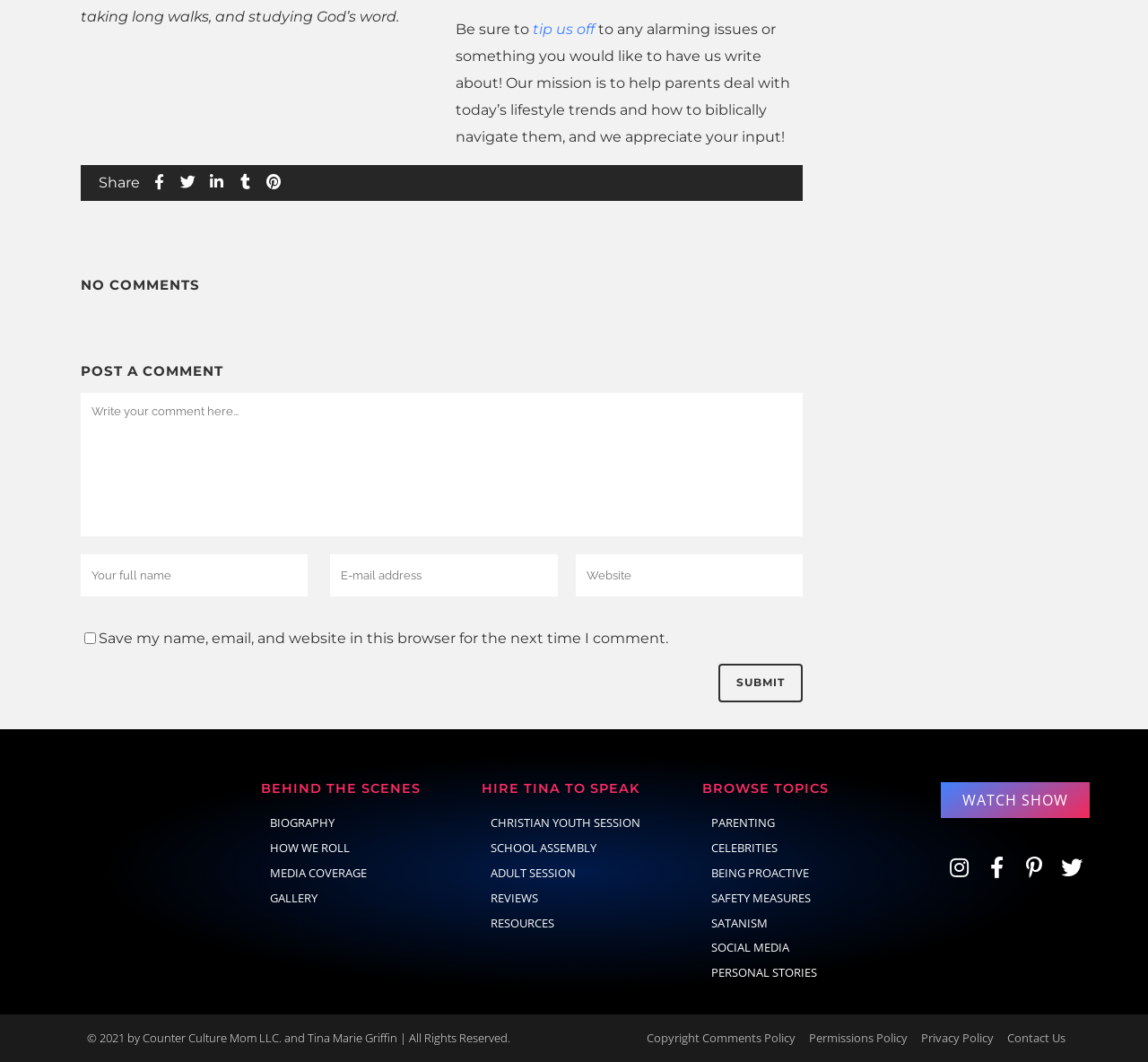Please answer the following question using a single word or phrase: 
What is the purpose of the 'HIRE TINA TO SPEAK' section?

Book Tina to speak at events